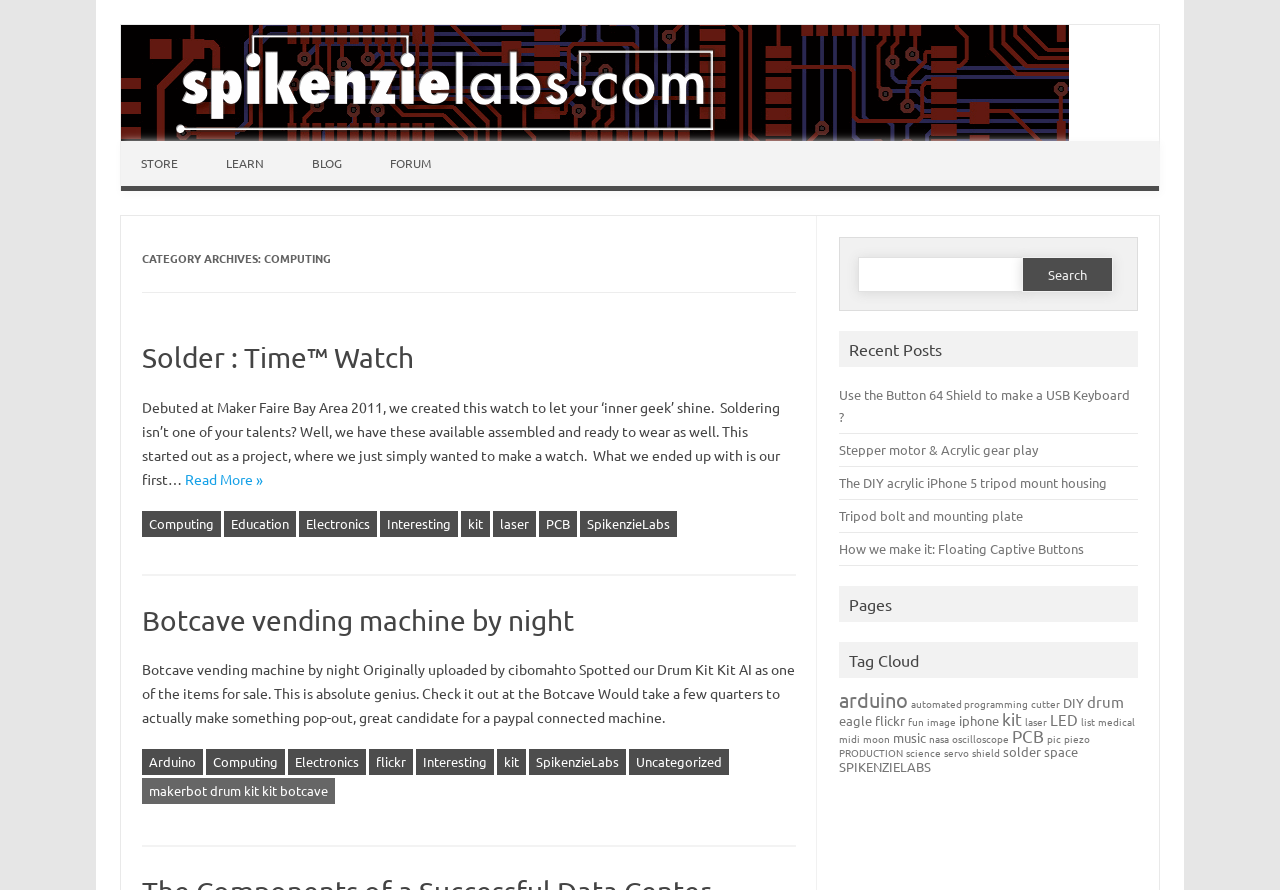Please determine the bounding box coordinates of the section I need to click to accomplish this instruction: "Read more about 'Solder : Time Watch'".

[0.144, 0.528, 0.205, 0.548]